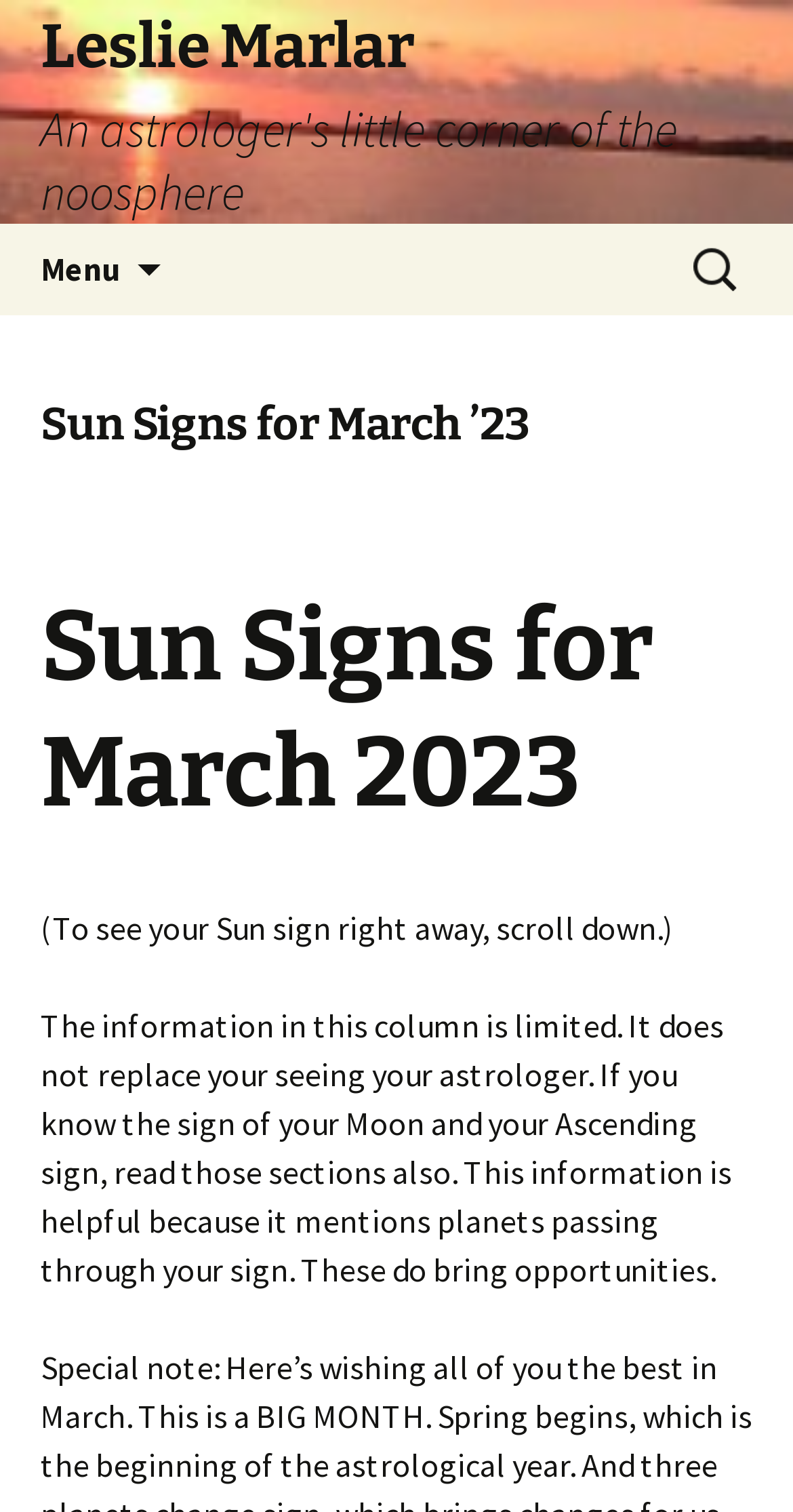Identify the bounding box coordinates for the UI element described by the following text: "Menu". Provide the coordinates as four float numbers between 0 and 1, in the format [left, top, right, bottom].

[0.0, 0.148, 0.203, 0.208]